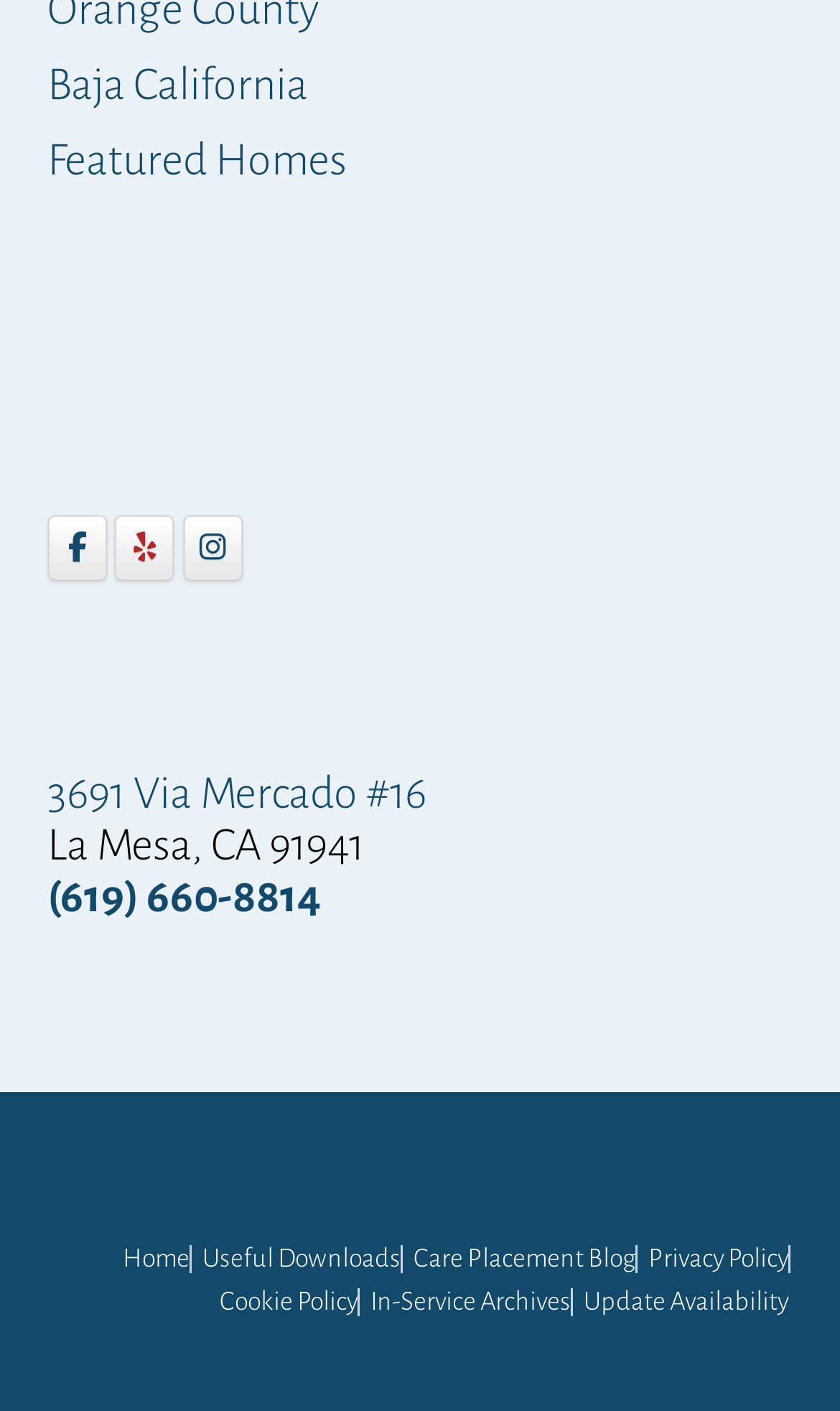How many social media links are there?
Give a comprehensive and detailed explanation for the question.

I counted the number of social media links by looking at the links with text 'Care Placement on Facebook', 'Care Placement on Yelp', and 'Care Placement on Instagram'. These links are located close to each other, suggesting that they are related to social media.